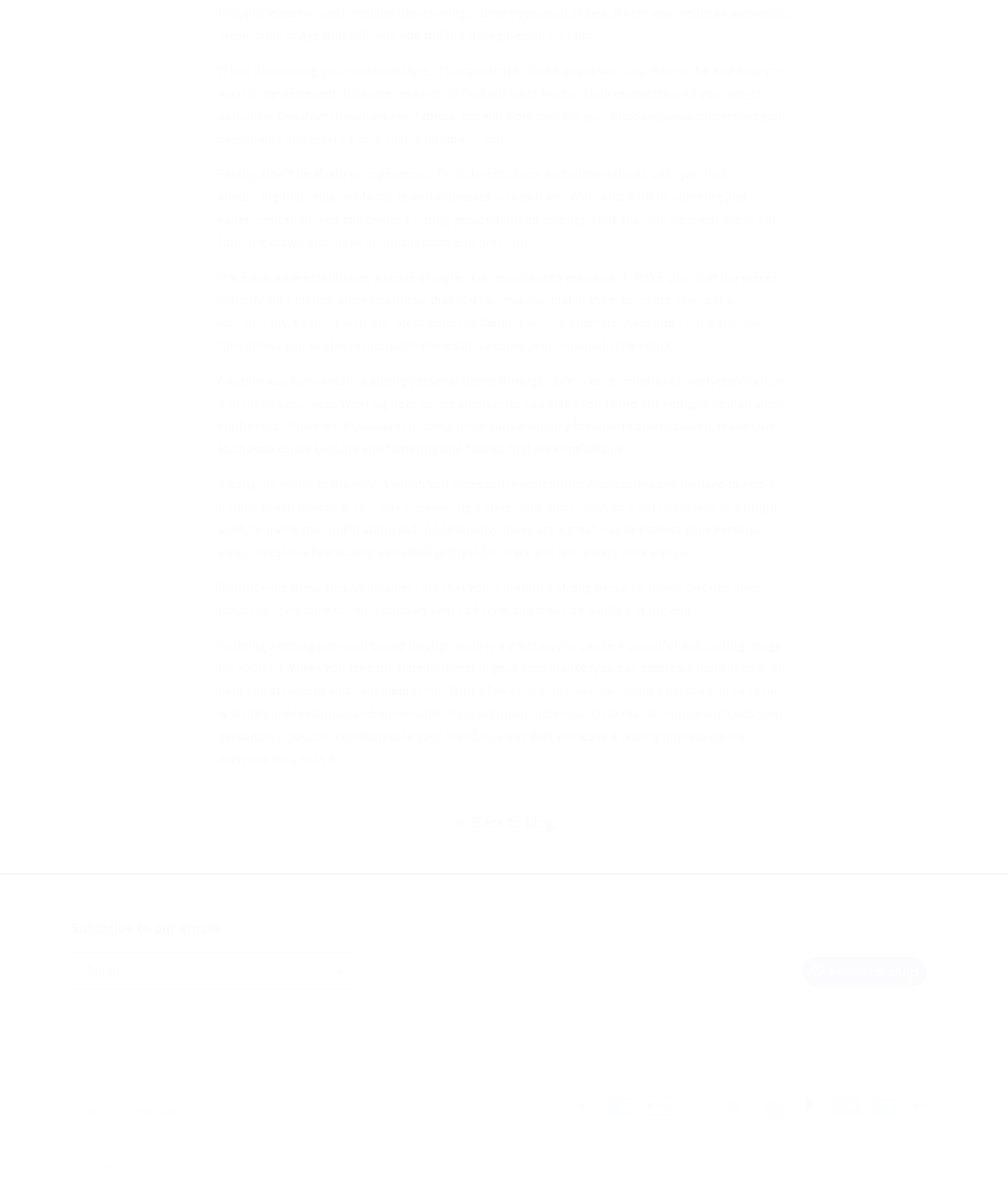What is the purpose of the 'Subscribe to our emails' section?
Using the visual information from the image, give a one-word or short-phrase answer.

To receive newsletters